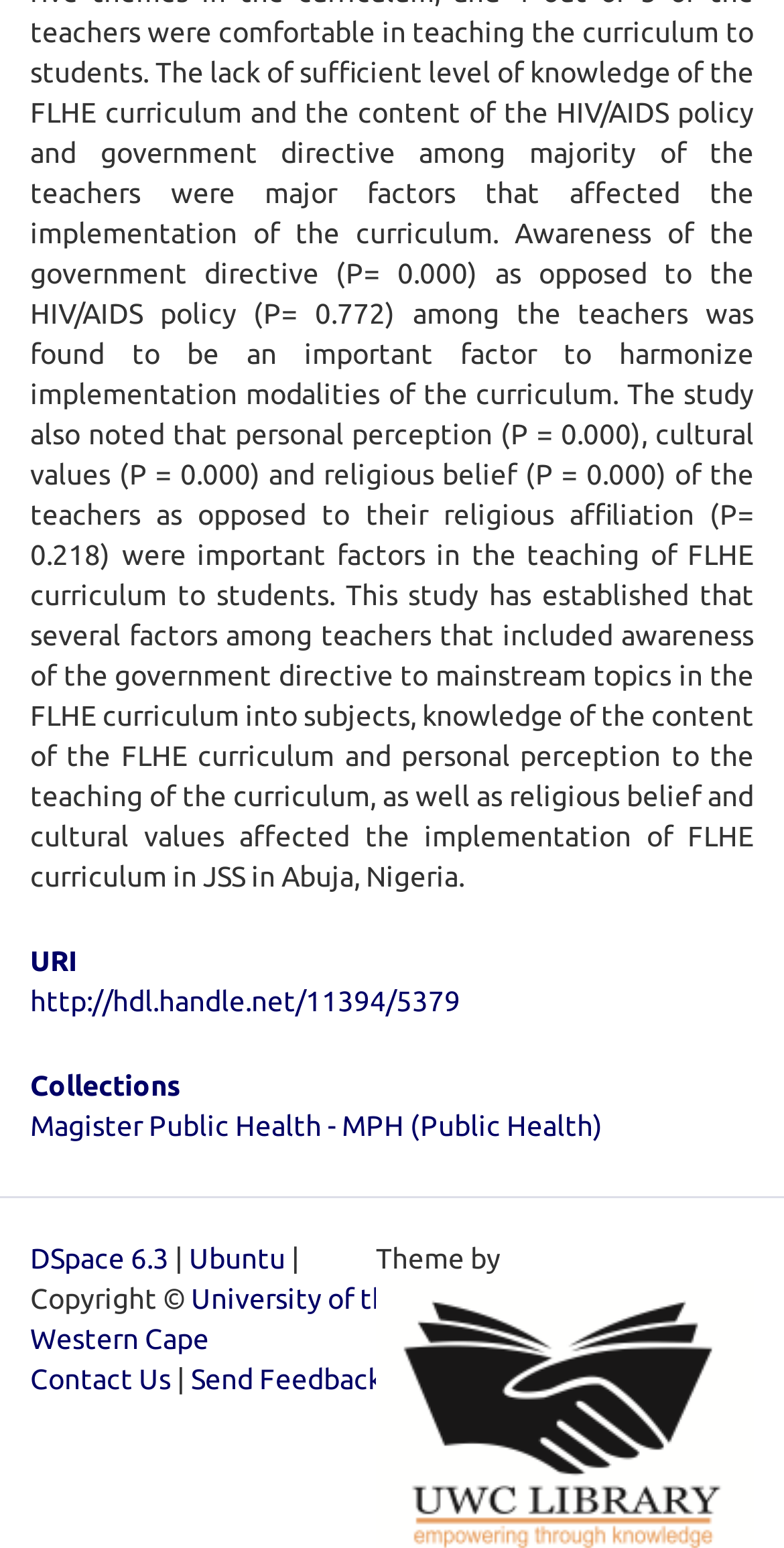Please identify the bounding box coordinates of the element on the webpage that should be clicked to follow this instruction: "View the DSpace 6.3 link". The bounding box coordinates should be given as four float numbers between 0 and 1, formatted as [left, top, right, bottom].

[0.038, 0.802, 0.215, 0.823]